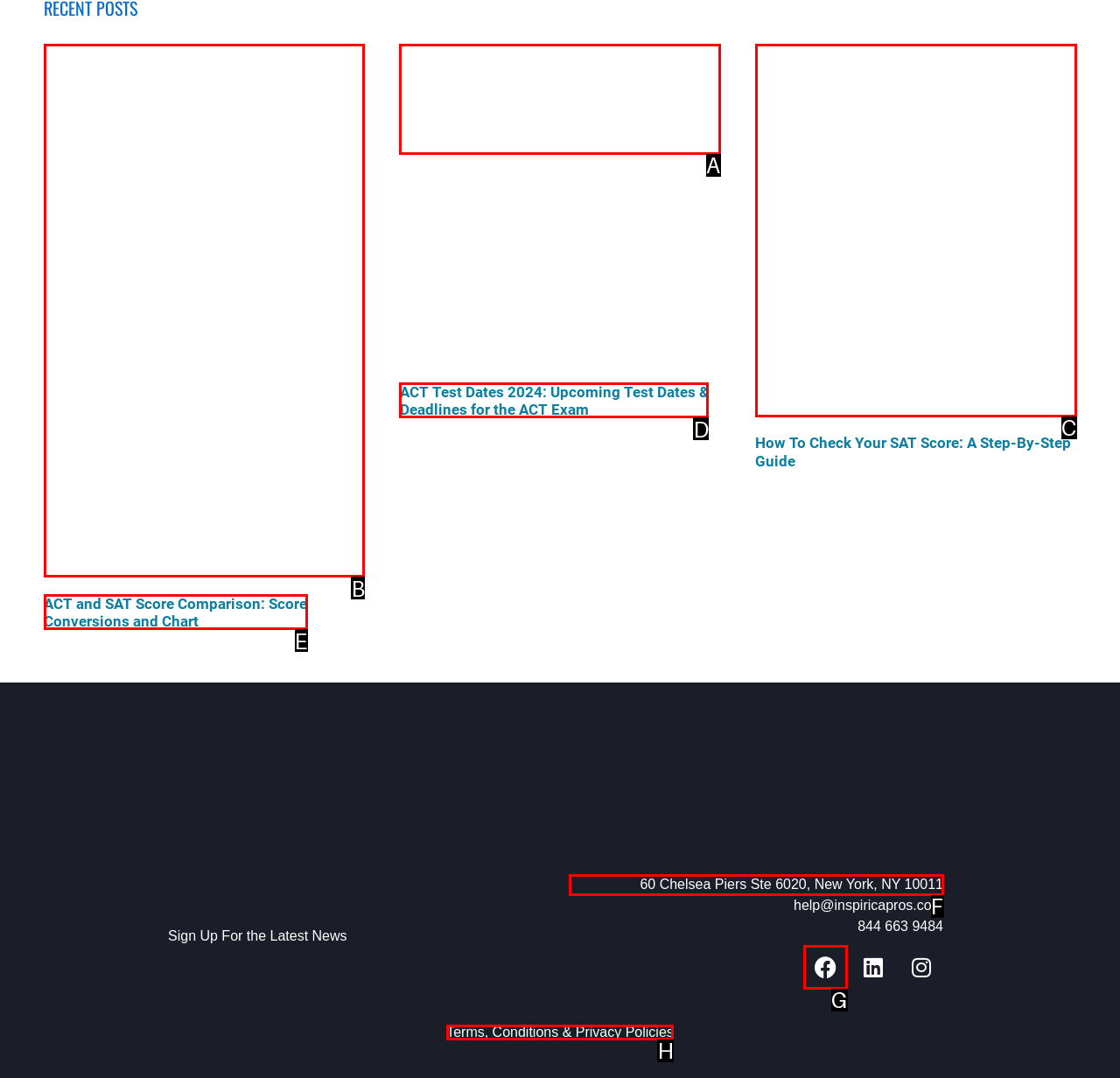Which option should be clicked to execute the task: Search?
Reply with the letter of the chosen option.

None